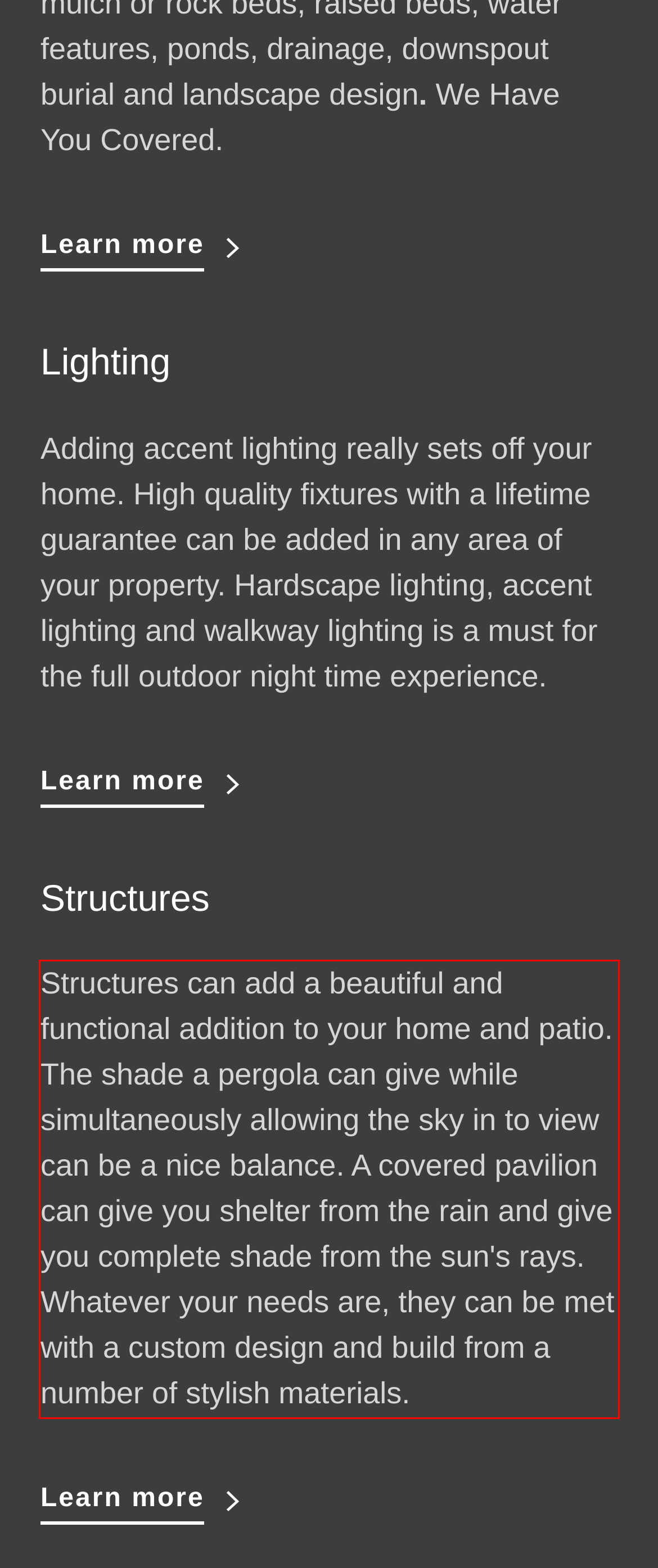You are provided with a screenshot of a webpage that includes a red bounding box. Extract and generate the text content found within the red bounding box.

Structures can add a beautiful and functional addition to your home and patio. The shade a pergola can give while simultaneously allowing the sky in to view can be a nice balance. A covered pavilion can give you shelter from the rain and give you complete shade from the sun's rays. Whatever your needs are, they can be met with a custom design and build from a number of stylish materials.